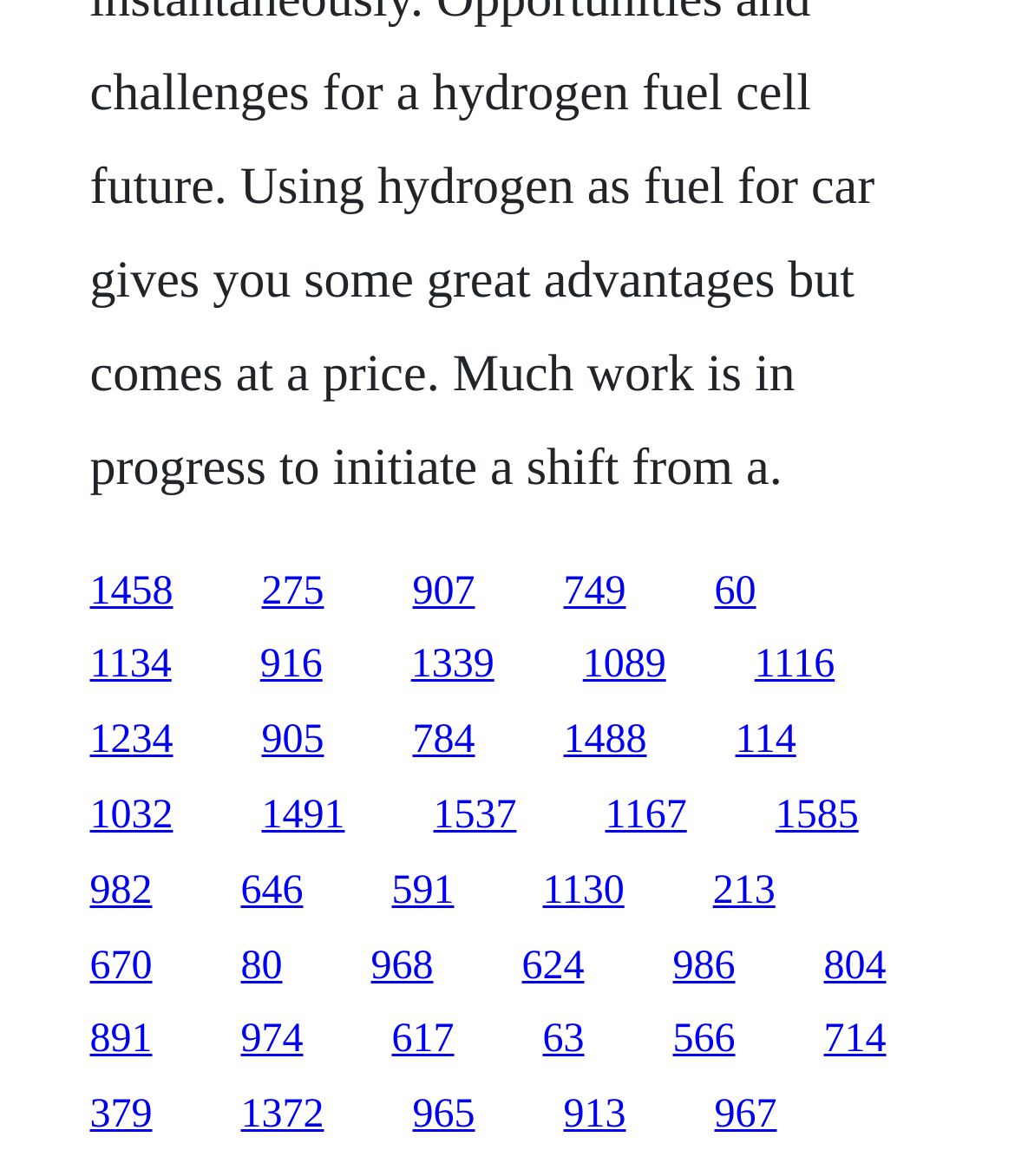By analyzing the image, answer the following question with a detailed response: How many links have a width greater than 0.1?

By calculating the width of each link's bounding box (x2 - x1), I found that 20 links have a width greater than 0.1, indicating they occupy a significant horizontal space on the webpage.